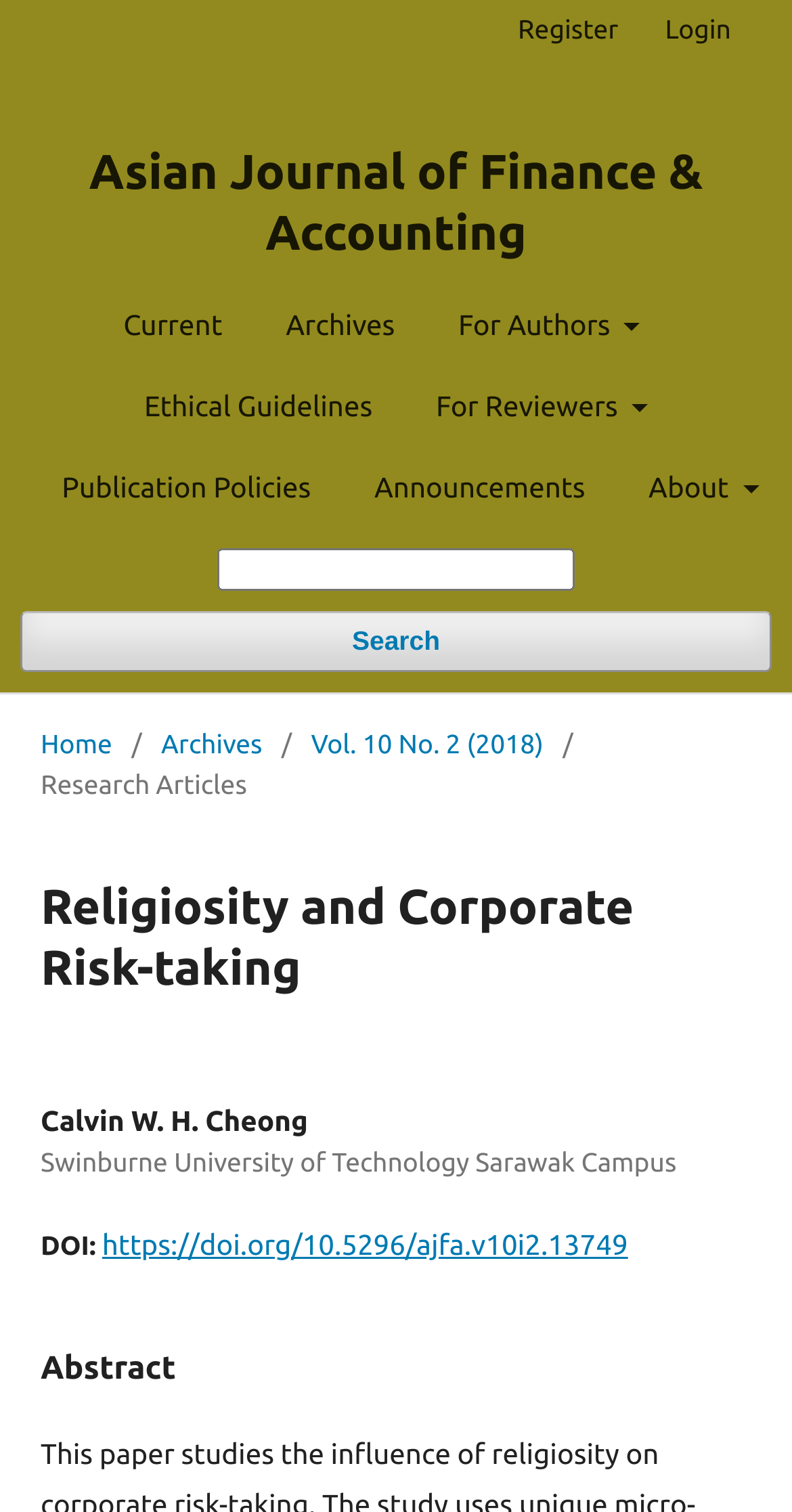Provide the bounding box coordinates of the HTML element described by the text: "Menu".

None